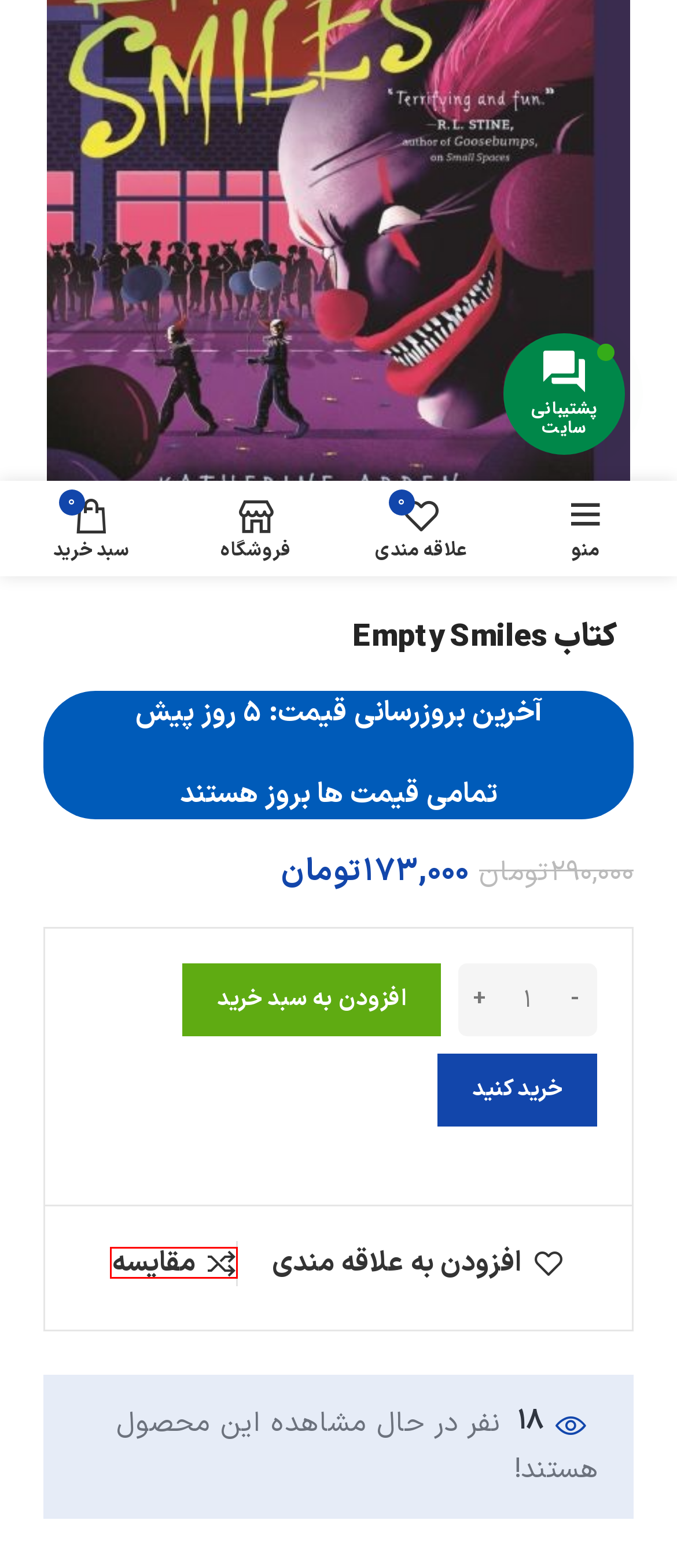A screenshot of a webpage is given with a red bounding box around a UI element. Choose the description that best matches the new webpage shown after clicking the element within the red bounding box. Here are the candidates:
A. German book | الو زبان
B. English Writing | الو زبان
C. سبد خرید | الو زبان
D. الو زبان | خرید کتاب زبان انگلیسی اصلی با 70% تخفیف
E. علاقه مندی | الو زبان
F. مقایسه | الو زبان
G. کتاب دانشگاهی انگلیسی | الو زبان
H. خودآموز اسپانیایی | الو زبان

F